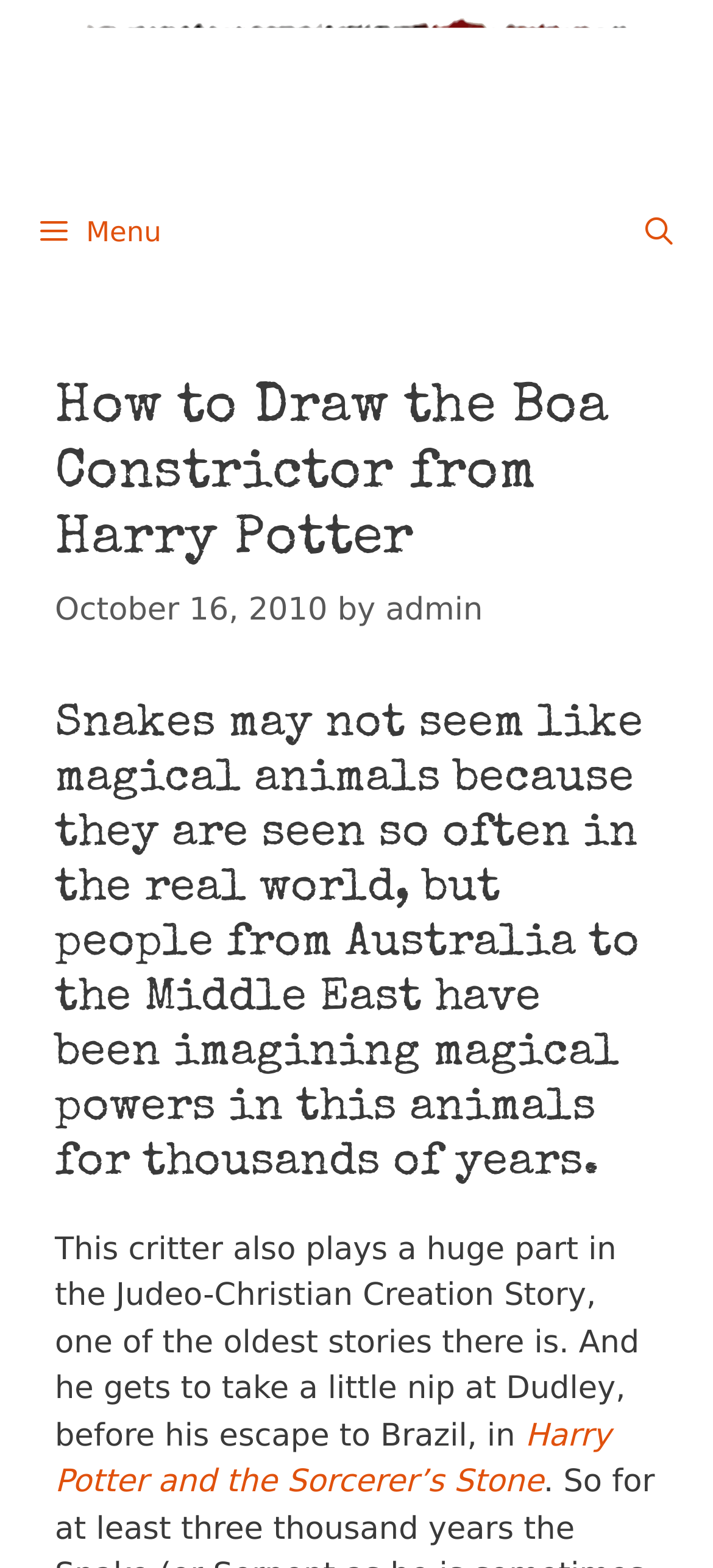Based on the image, please respond to the question with as much detail as possible:
Who is the author of the article?

The webpage has a link with the text 'by admin', which suggests that admin is the author of the article, so the answer is admin.